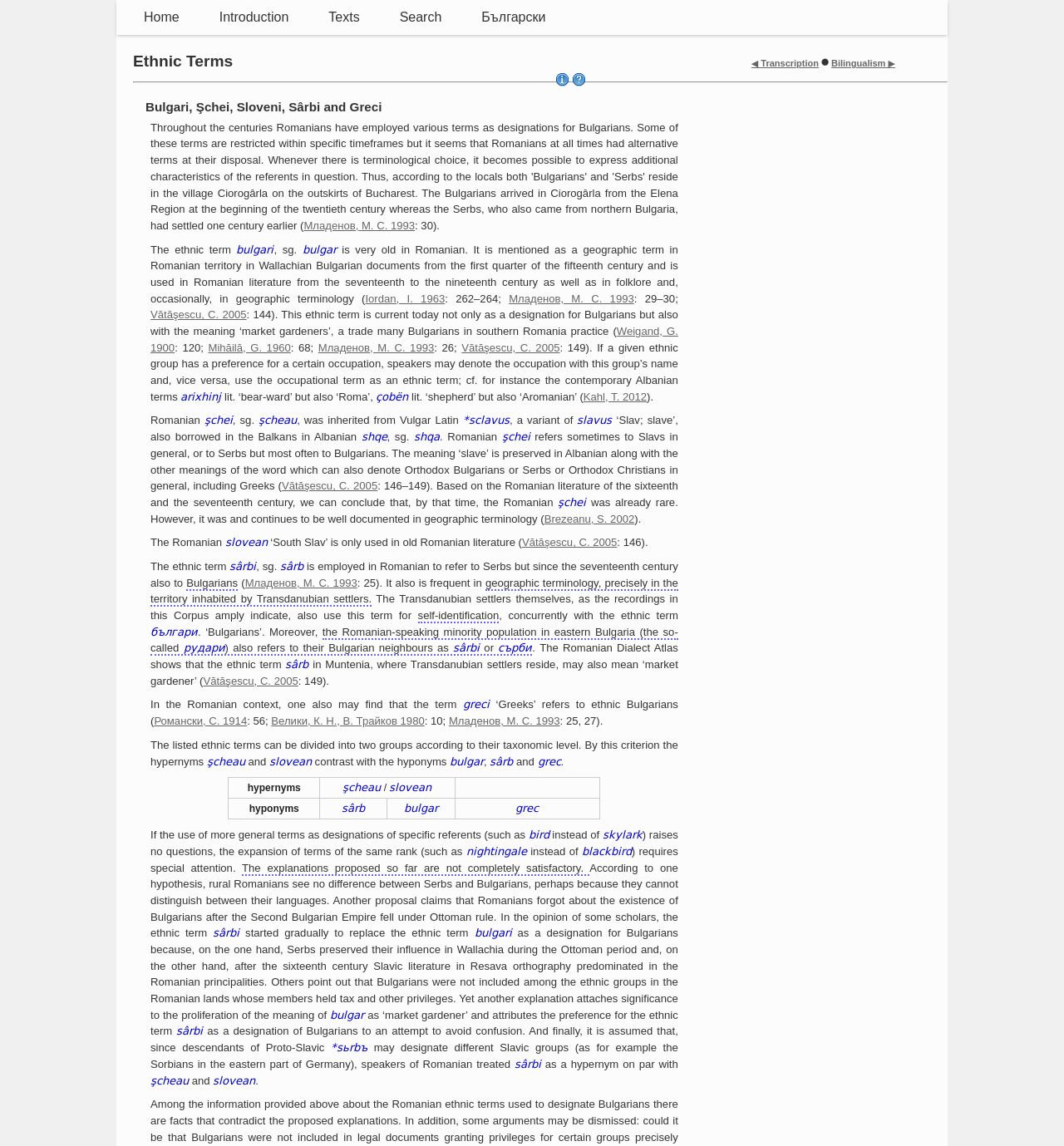Articulate a complete and detailed caption of the webpage elements.

This webpage is about Ethnic Terms for Transdanubian Bulgarians and Dialectology. At the top, there is a heading "Ethnic Terms ◀ Transcription ● Bilingualism ▶" with links to "◀ Transcription" and "Bilingualism ▶" on either side. Below this, there is a separator line.

The main content of the webpage is divided into sections, each discussing a specific ethnic term. The first section is about "Bulgari, Şchei, Sloveni, Sârbi and Greci", which is a heading followed by a series of paragraphs and links to references. The text discusses the history and usage of the ethnic term "bulgari" in Romanian literature and folklore.

The next section is about the ethnic term "şchei", which is discussed in relation to its origins, meanings, and usage in different contexts. This section also includes references to various sources.

The webpage then discusses the ethnic term "sloveni", which is not explicitly mentioned but is implied to be part of the broader discussion of ethnic terms. The section about "sârbi" discusses its usage in Romanian to refer to Serbs and Bulgarians, with references to old Romanian literature and geographic terminology.

Throughout the webpage, there are numerous links to references, such as books and articles, which are denoted by author names and publication dates. The text is dense and academic, suggesting that the webpage is intended for researchers or scholars in the field of dialectology and ethnic studies.